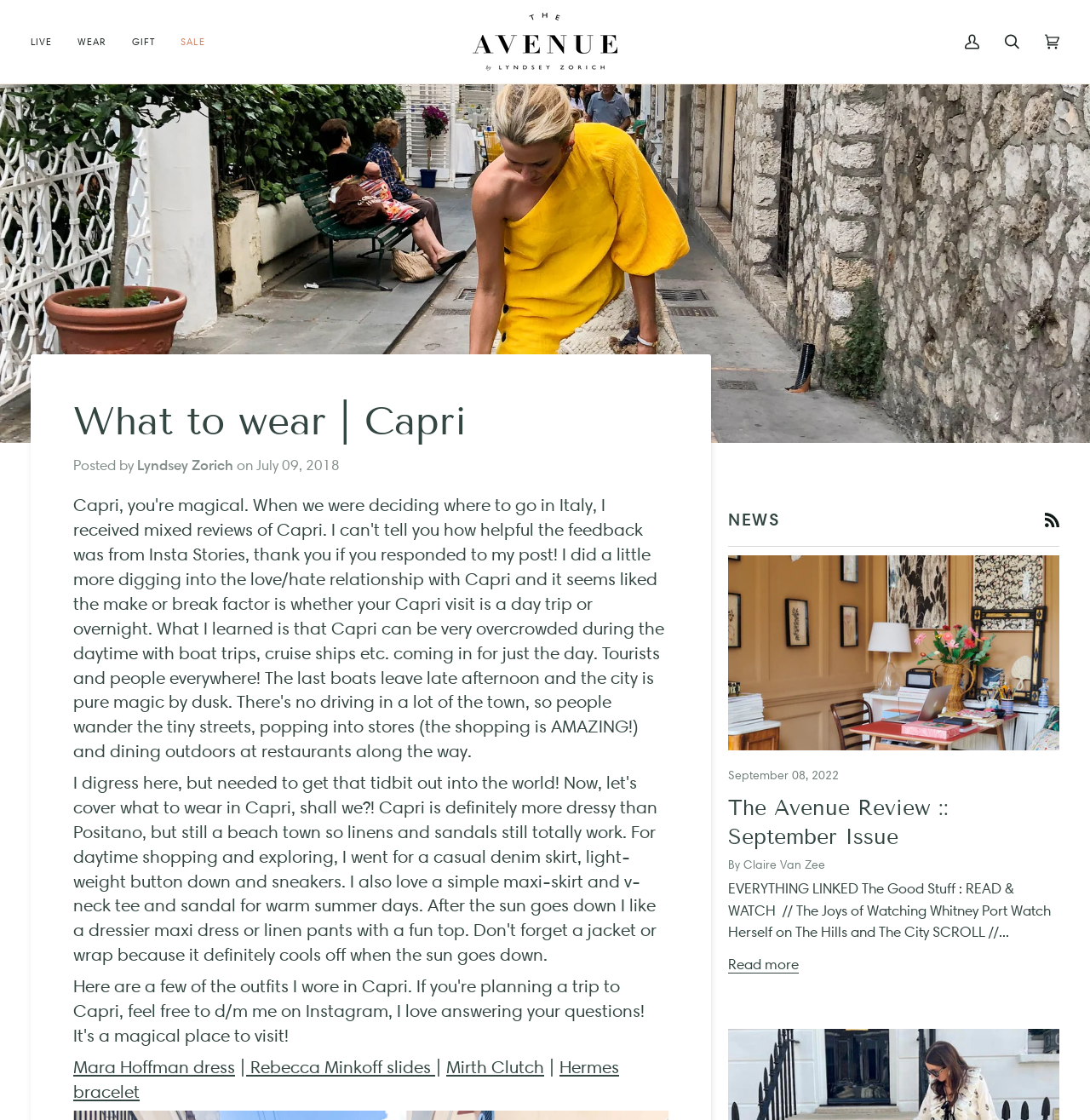What is the name of the author of the post?
Answer the question with a single word or phrase by looking at the picture.

Lyndsey Zorich